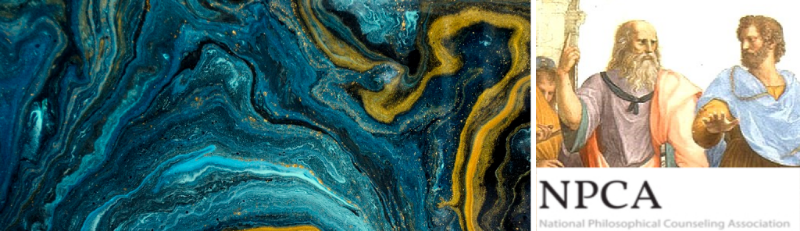Based on what you see in the screenshot, provide a thorough answer to this question: What colors are used in the abstract swirling pattern?

The caption describes the abstract swirling pattern as featuring deep blues and hints of gold, which evokes themes of depth and complexity.